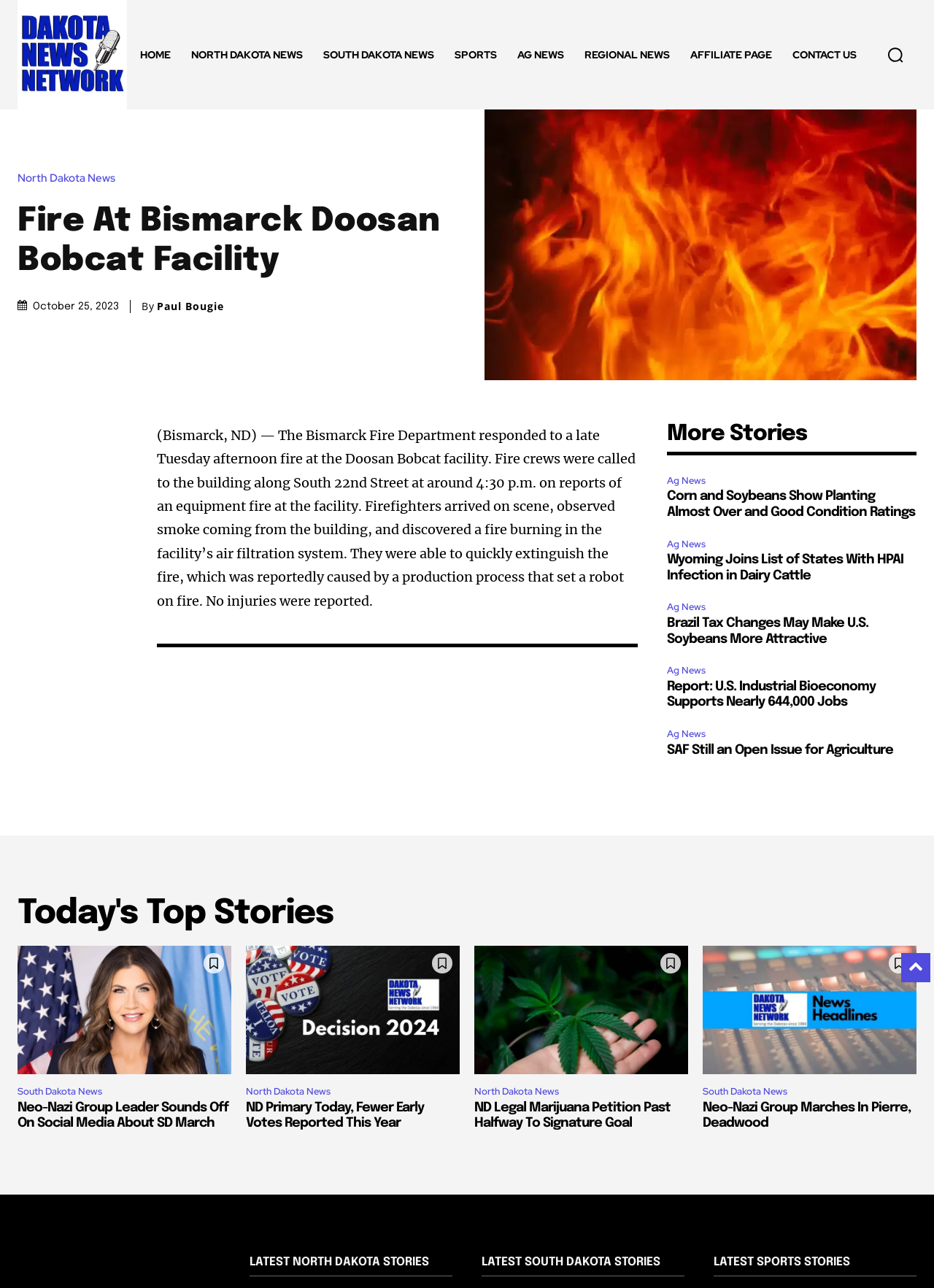Please answer the following question using a single word or phrase: 
What is the category of the news story 'Corn and Soybeans Show Planting Almost Over and Good Condition Ratings'?

Ag News